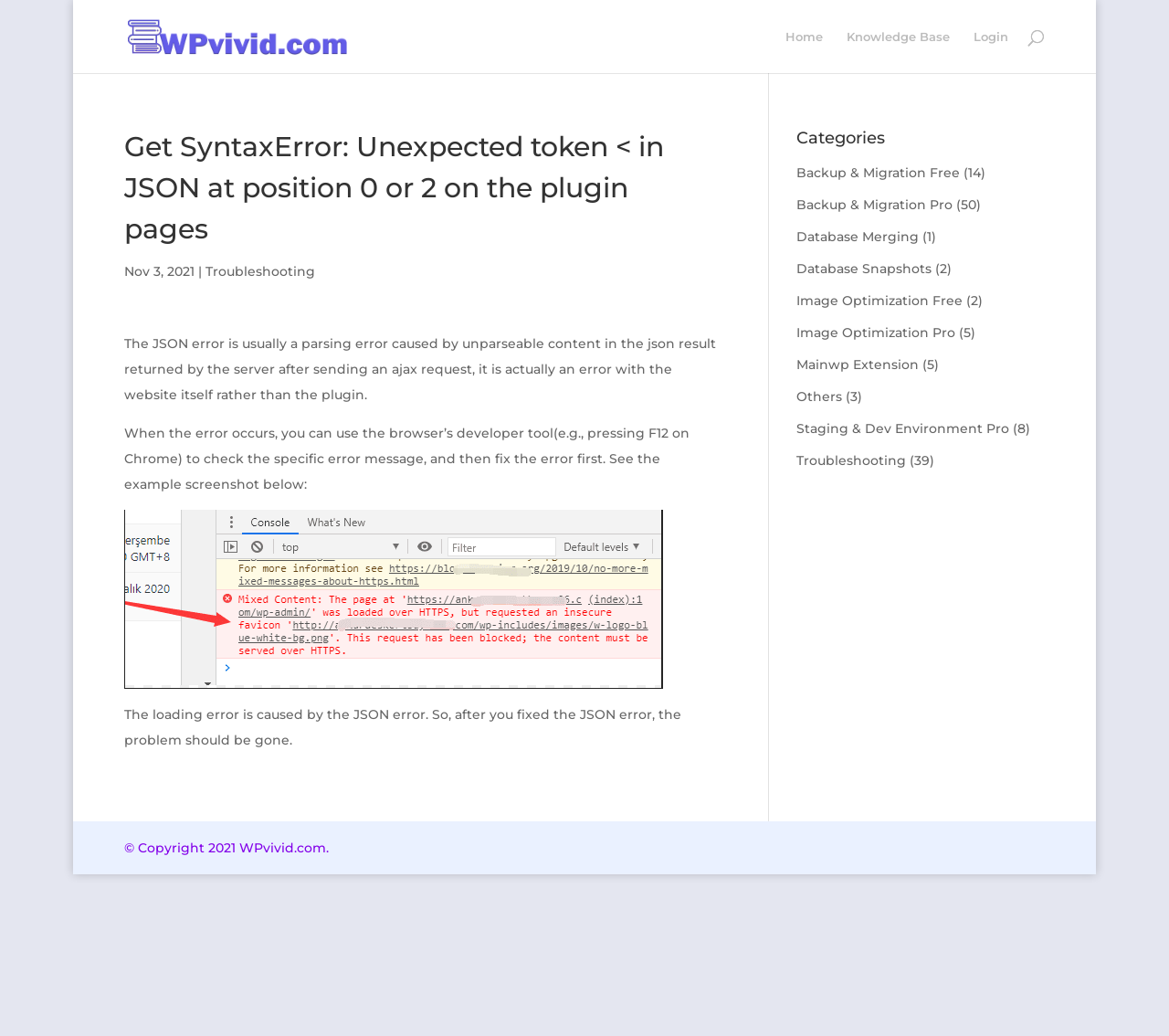From the element description name="query", predict the bounding box coordinates of the UI element. The coordinates must be specified in the format (top-left x, top-left y, bottom-right x, bottom-right y) and should be within the 0 to 1 range.

None